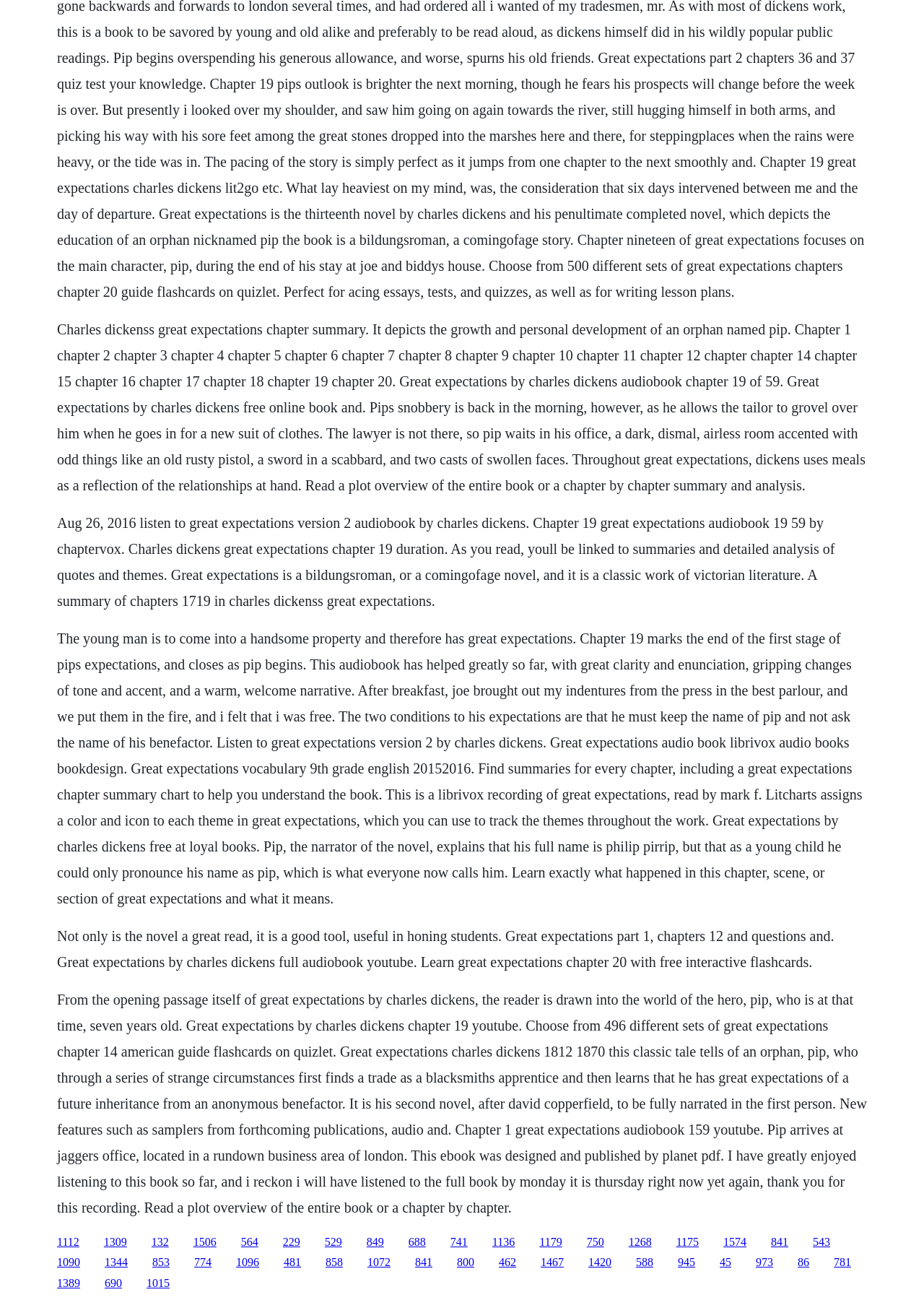Identify the bounding box coordinates of the clickable region to carry out the given instruction: "learn about consulting services".

None